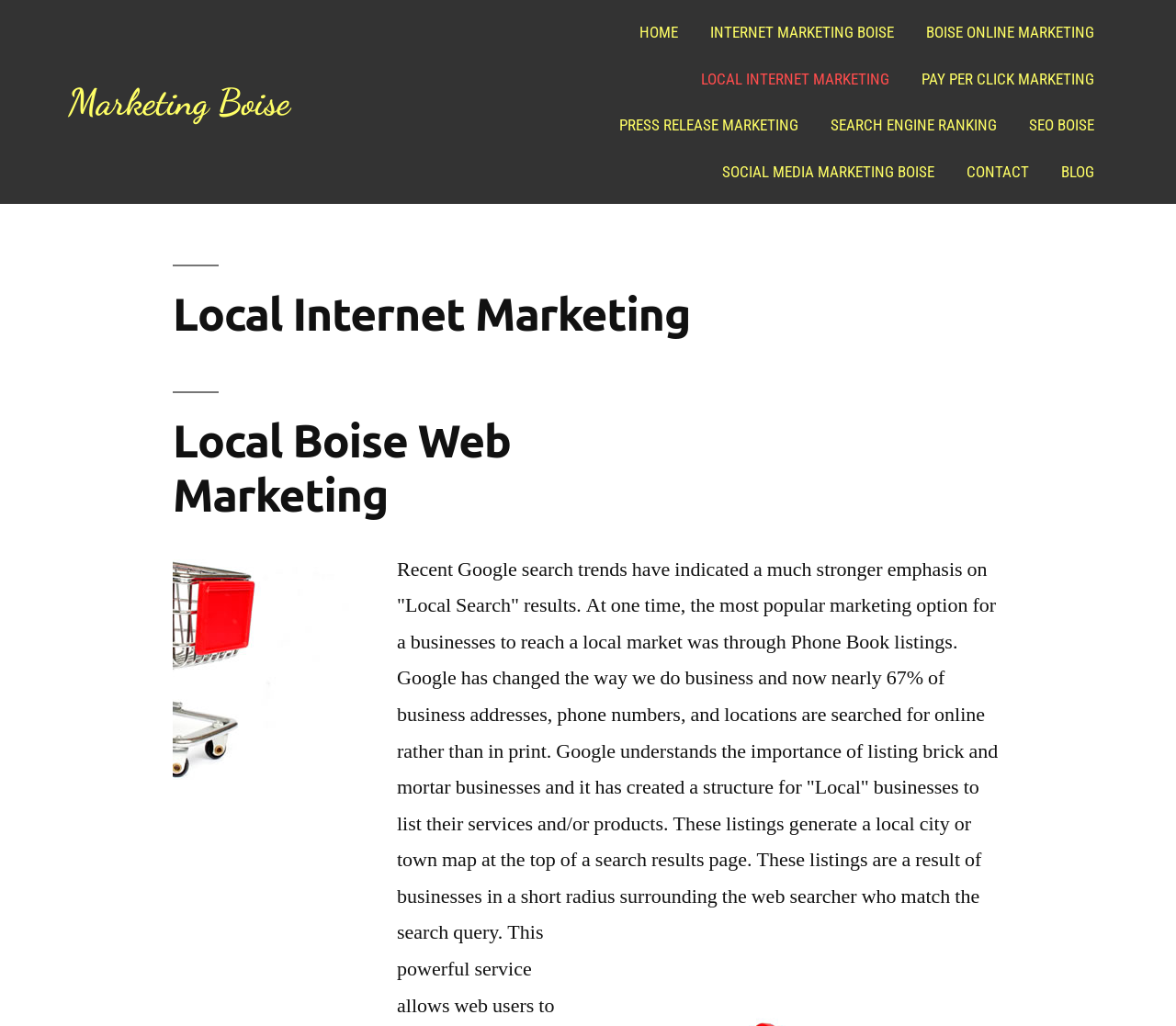Please find the bounding box coordinates of the section that needs to be clicked to achieve this instruction: "Click on HOME".

[0.532, 0.009, 0.588, 0.054]